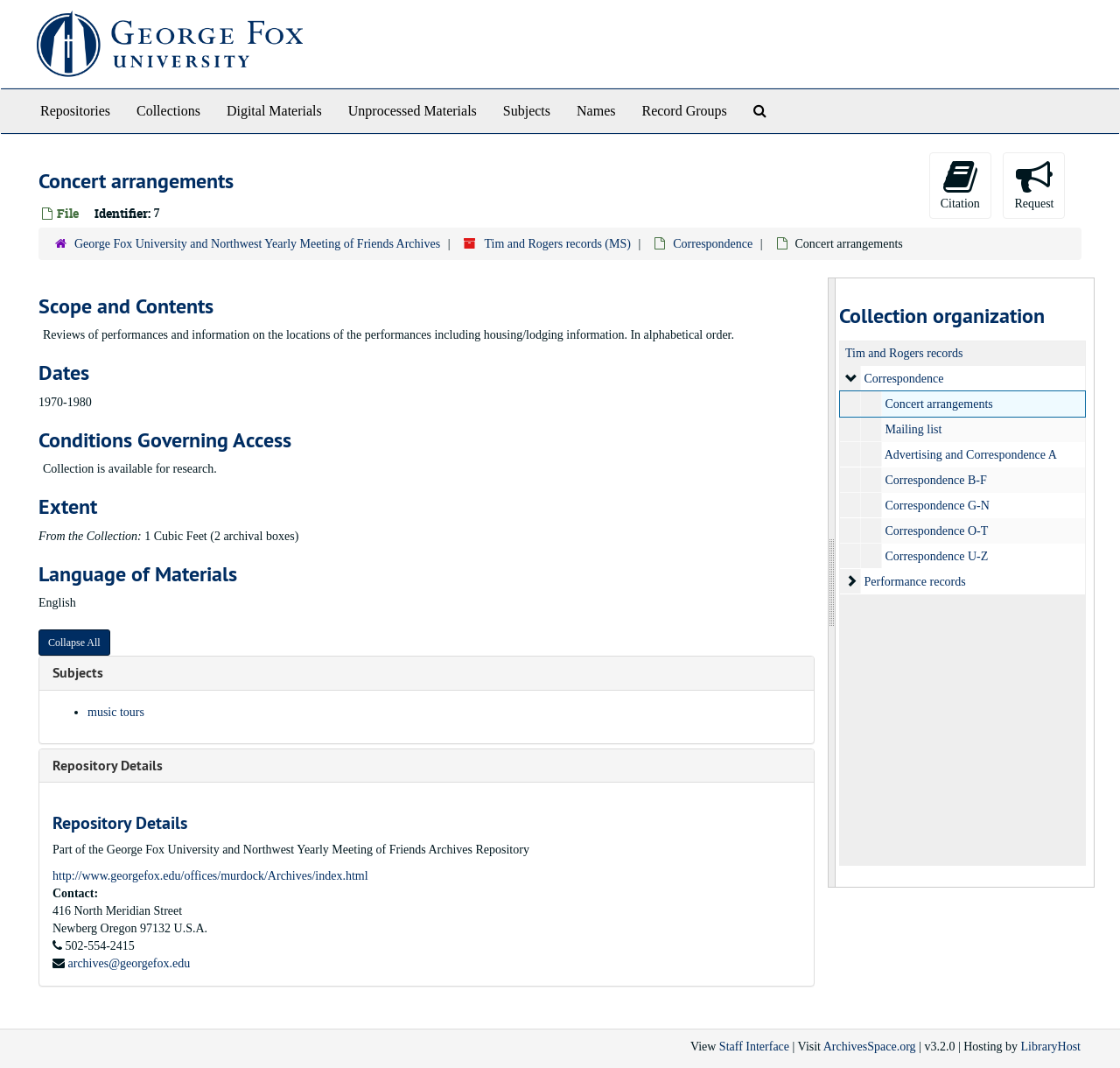Please locate the bounding box coordinates of the element that needs to be clicked to achieve the following instruction: "Read the article about 'United Parcel Service Surepost'". The coordinates should be four float numbers between 0 and 1, i.e., [left, top, right, bottom].

None